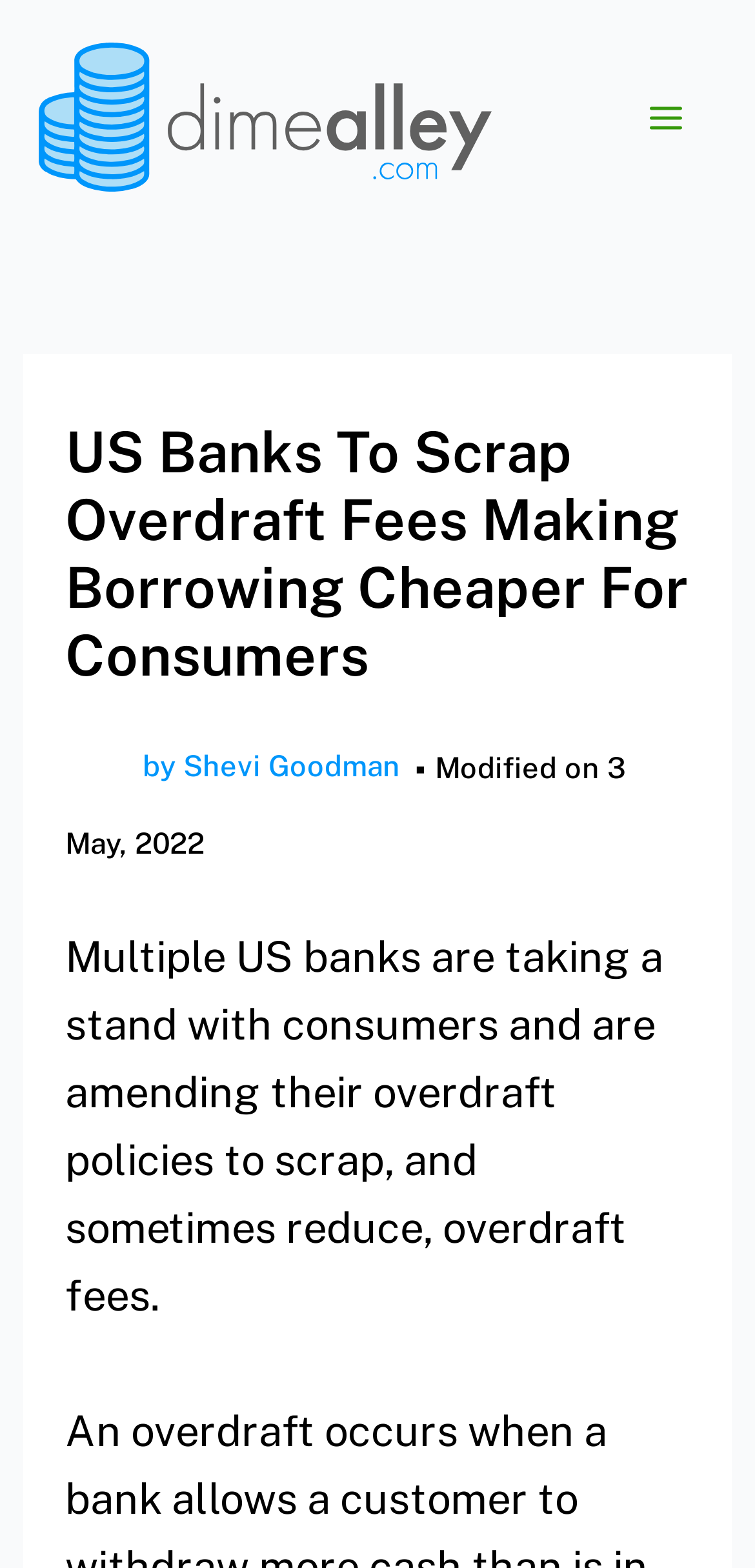Answer the question below with a single word or a brief phrase: 
Who is the author of the article?

Shevi Goodman